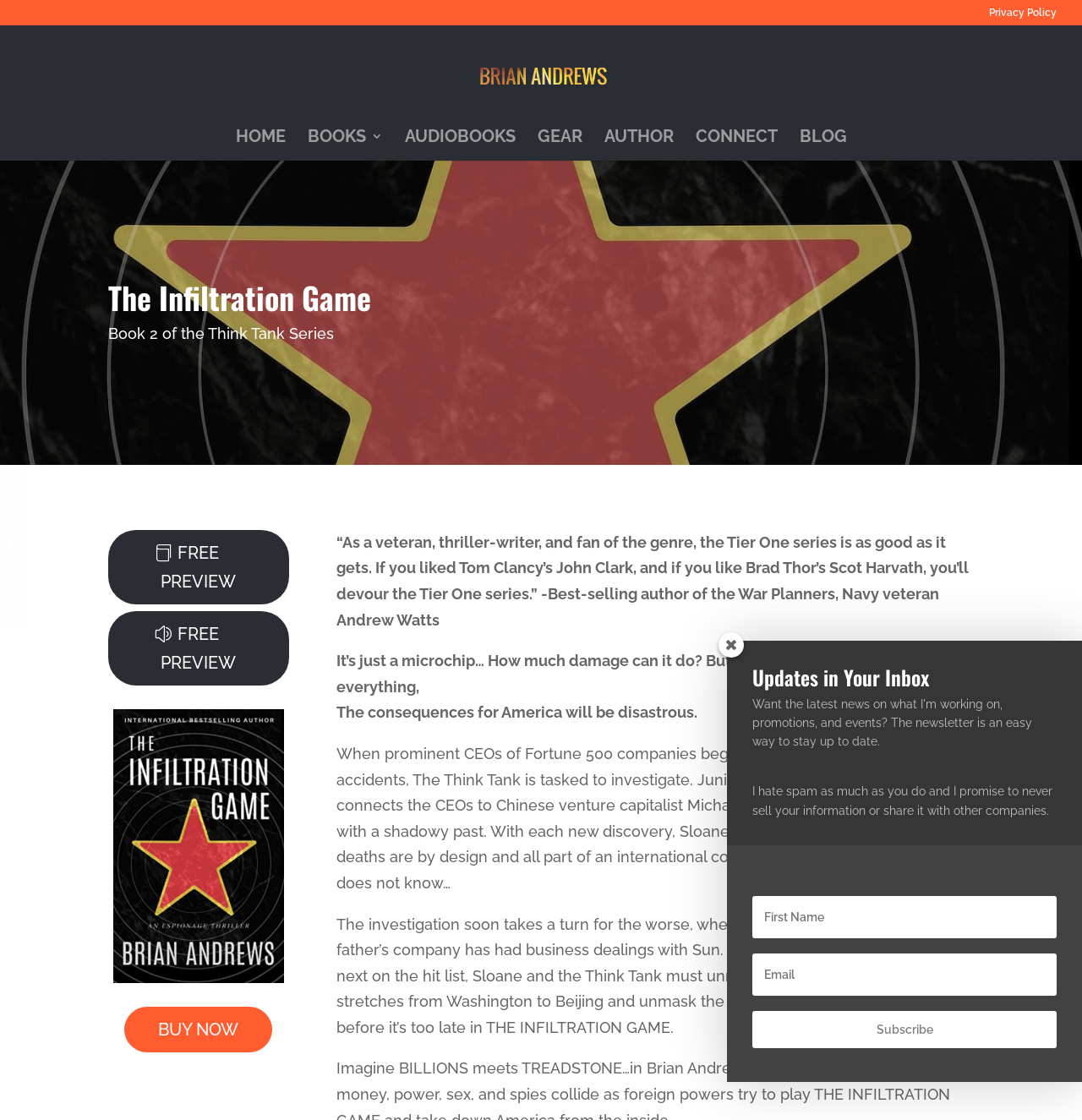Locate the bounding box of the user interface element based on this description: "Buy Now".

[0.115, 0.899, 0.252, 0.94]